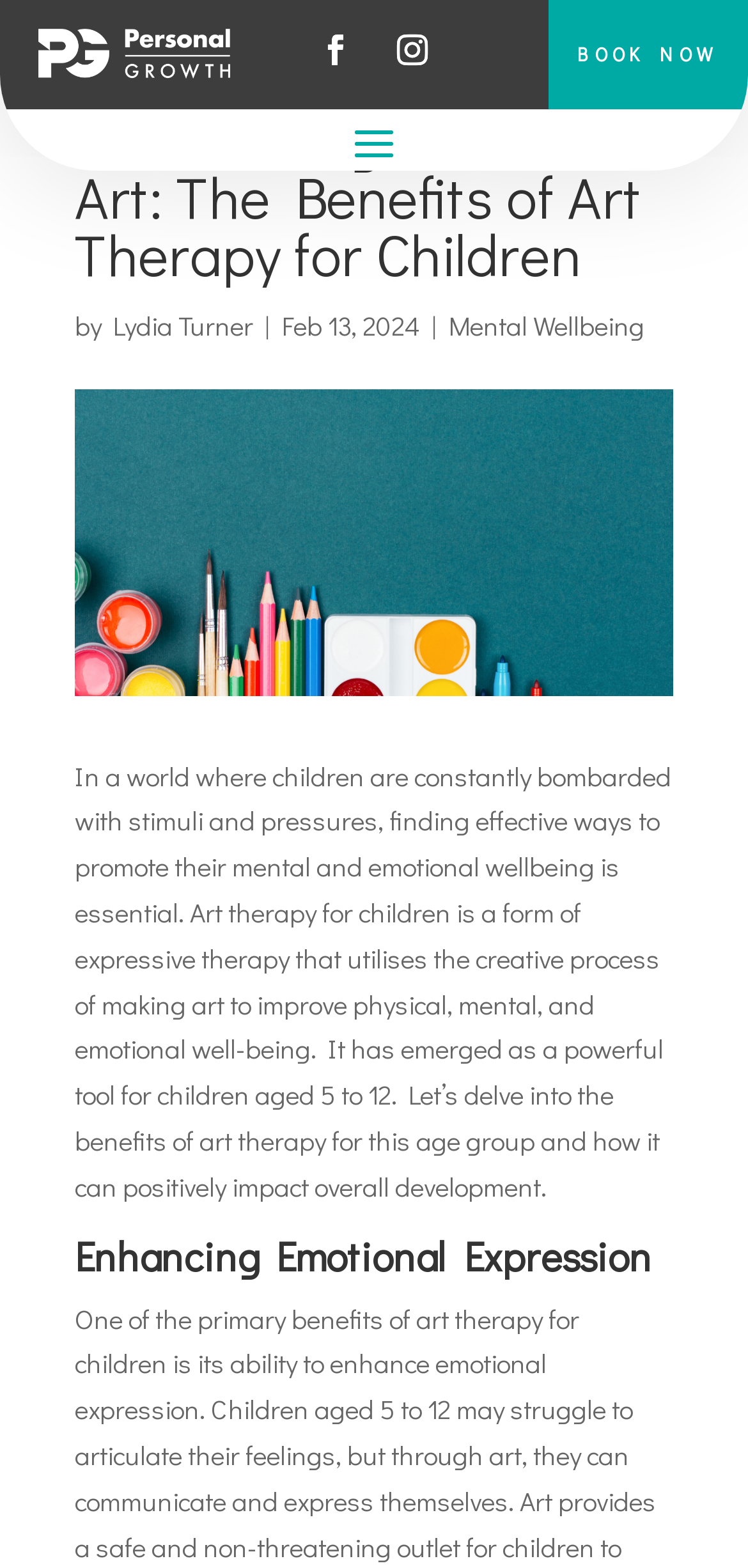Summarize the webpage in an elaborate manner.

The webpage is about the benefits of art therapy for children aged 5 to 12. At the top left of the page, there is a small image. Below the image, there are three social media links, represented by icons, aligned horizontally. 

To the right of the social media links, there is a prominent "BOOK NOW" button. Below the button, the title "The Healing Power of Art: The Benefits of Art Therapy for Children" is displayed in a large font, taking up most of the width of the page. 

Under the title, the author's name "Lydia Turner" is mentioned, along with the date "Feb 13, 2024". A category label "Mental Wellbeing" is also present. 

The main content of the page is a long paragraph that discusses the importance of promoting children's mental and emotional wellbeing through art therapy. It explains how art therapy can improve physical, mental, and emotional wellbeing in children aged 5 to 12. 

Below the paragraph, there is a subheading "Enhancing Emotional Expression", which likely introduces a section that explores one of the benefits of art therapy for children.